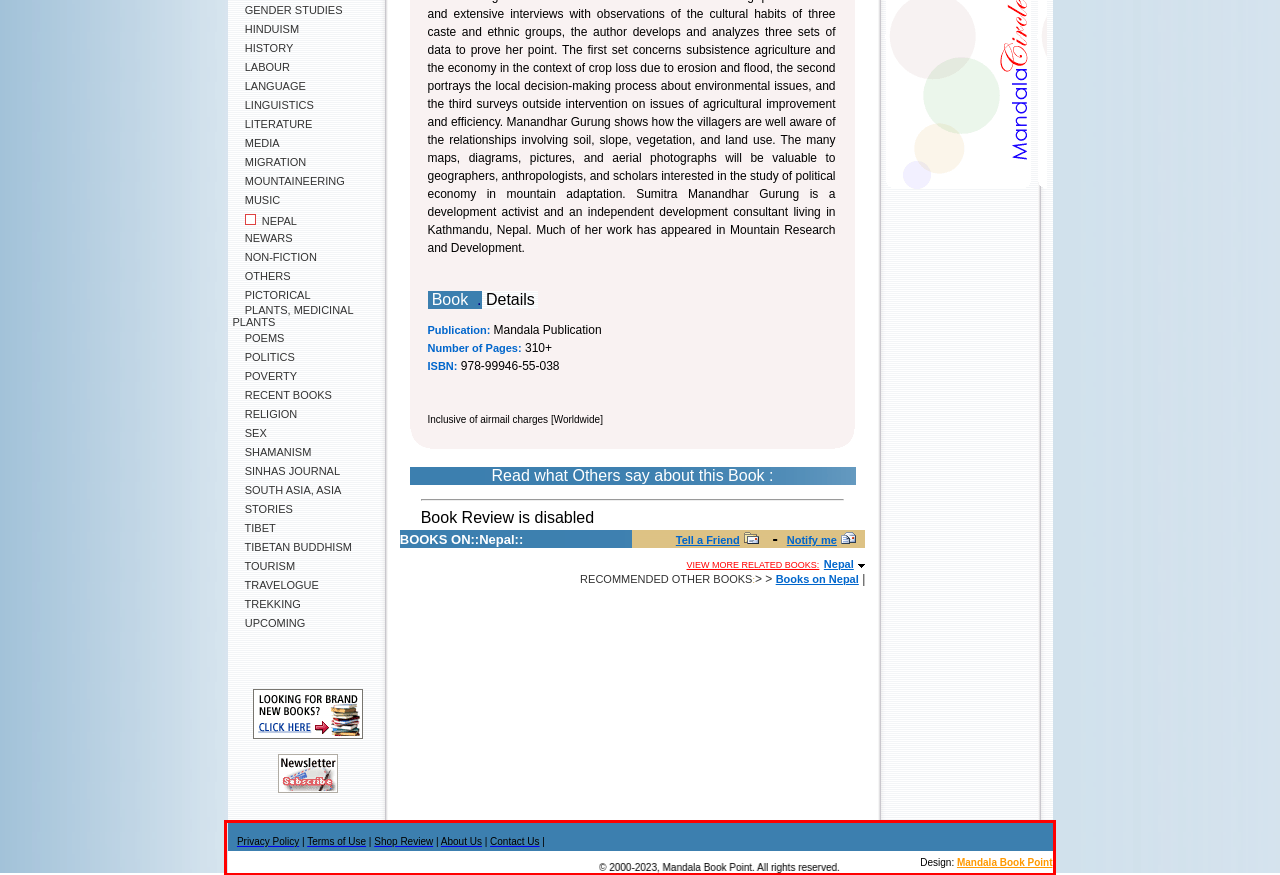Please perform OCR on the text within the red rectangle in the webpage screenshot and return the text content.

Privacy Policy | Terms of Use | Shop Review | About Us | Contact Us | © 2000-2023, Mandala Book Point. All rights reserved. [Tel:+977-1- 4227711, 4249555 - Fax: +977-1-4255921] - email: info@mandalabookpoint.com Design: Mandala Book Point